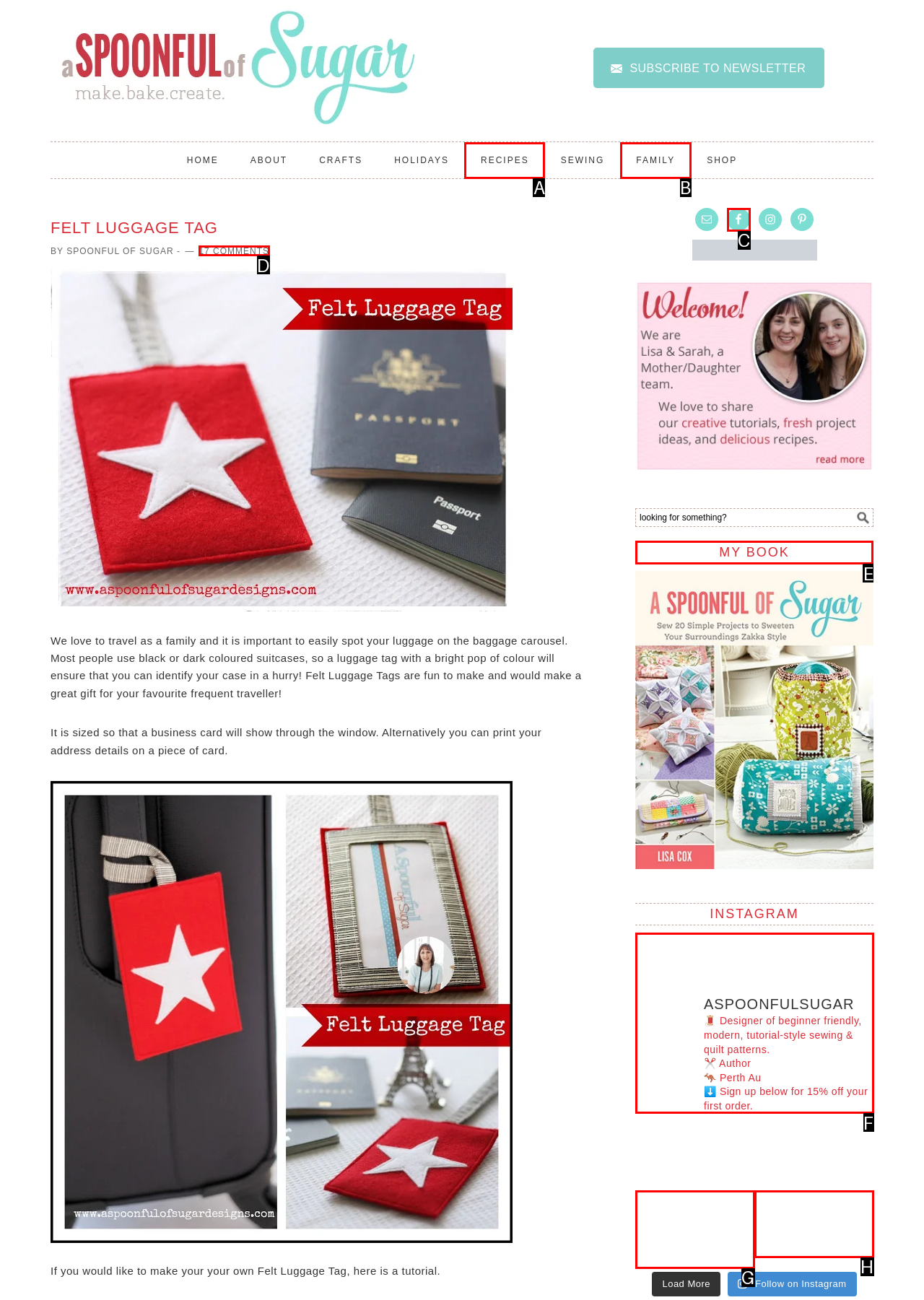Select the appropriate bounding box to fulfill the task: View 'MY BOOK' Respond with the corresponding letter from the choices provided.

E